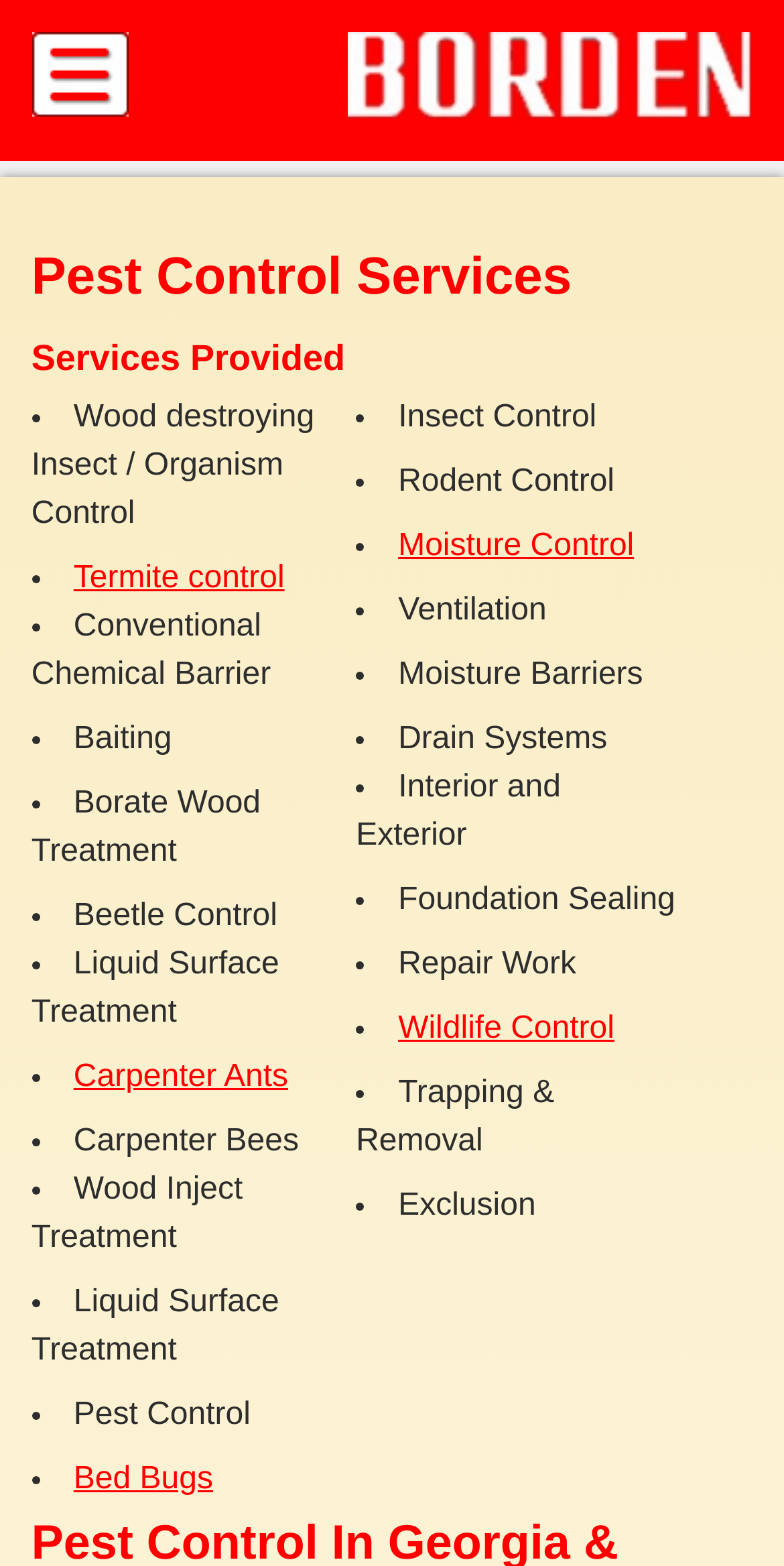What is the type of treatment for Carpenter Ants?
Please answer the question with as much detail and depth as you can.

According to the webpage, the treatment for Carpenter Ants is Liquid Surface Treatment, which is listed under the services provided by Borden Pest Control.